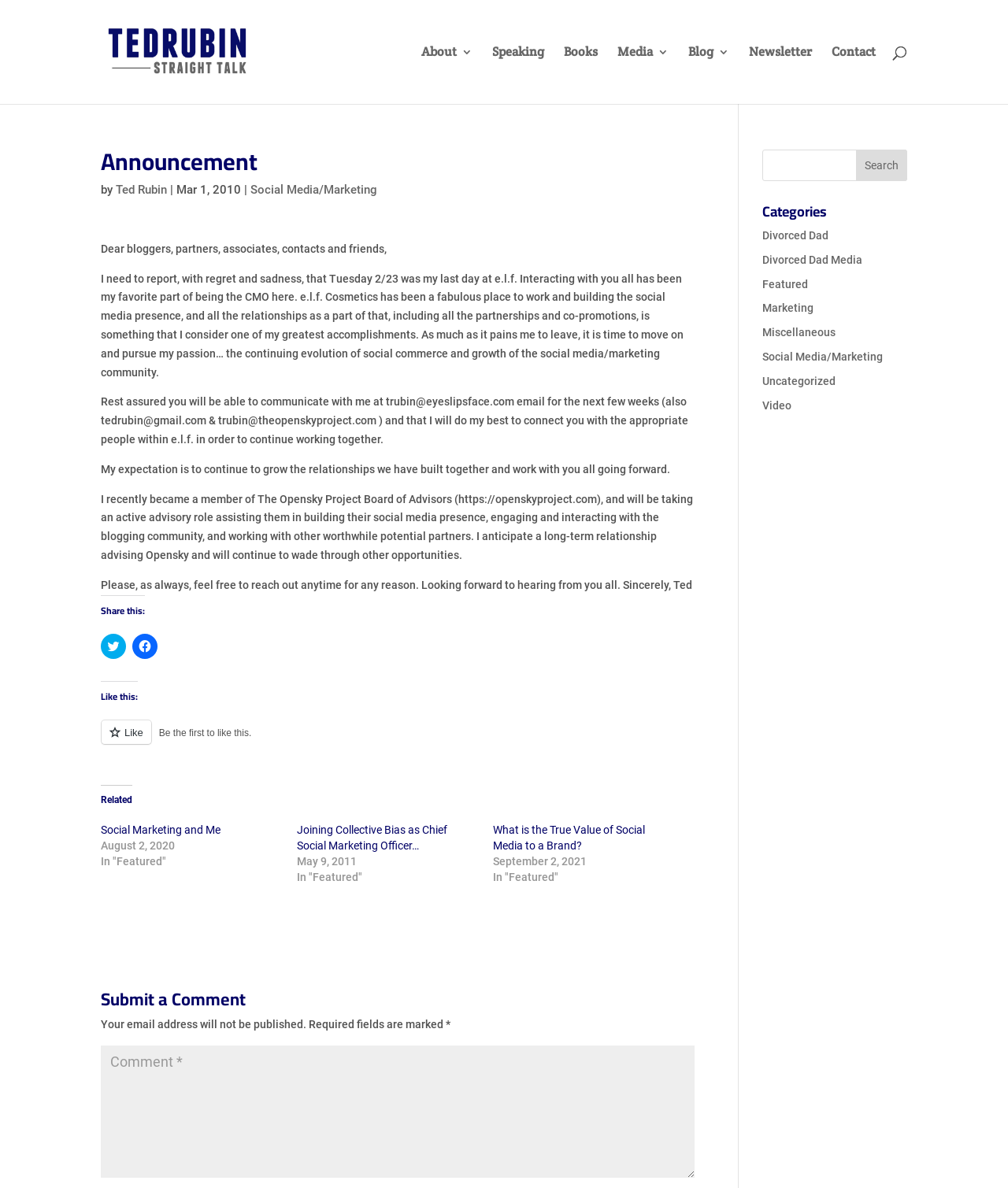Determine the bounding box coordinates of the clickable area required to perform the following instruction: "Click on the 'Contact' link". The coordinates should be represented as four float numbers between 0 and 1: [left, top, right, bottom].

[0.825, 0.039, 0.869, 0.087]